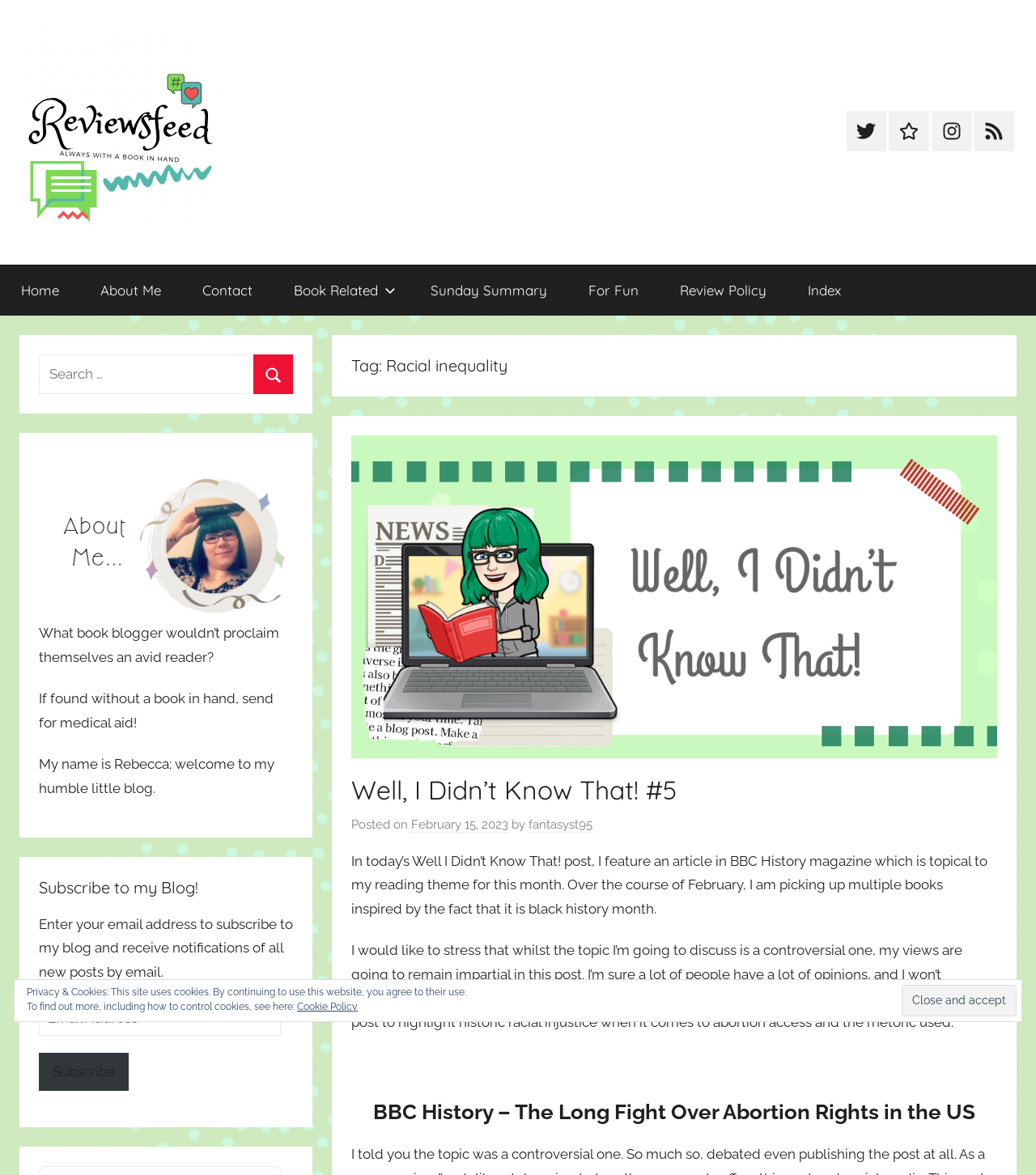Use one word or a short phrase to answer the question provided: 
What is the name of the blogger?

Rebecca